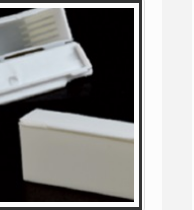Offer a meticulous description of the image.

The image showcases a close-up view of a white, rectangular nylon swab container, commonly used for medical and laboratory purposes. The container appears to have a simple, sleek design, emphasizing functionality and ease of use. It is likely to hold multiple swabs, which are crucial for various sampling and testing procedures. This product falls under the category of disposable sample containers offered by Sejal Plastics, a manufacturer established in 2003, known for its reliable medical products. The swabs and their packaging are essential tools in clinical settings, ensuring optimal hygiene and straightforward application in swab-based tests or clinical assessments.